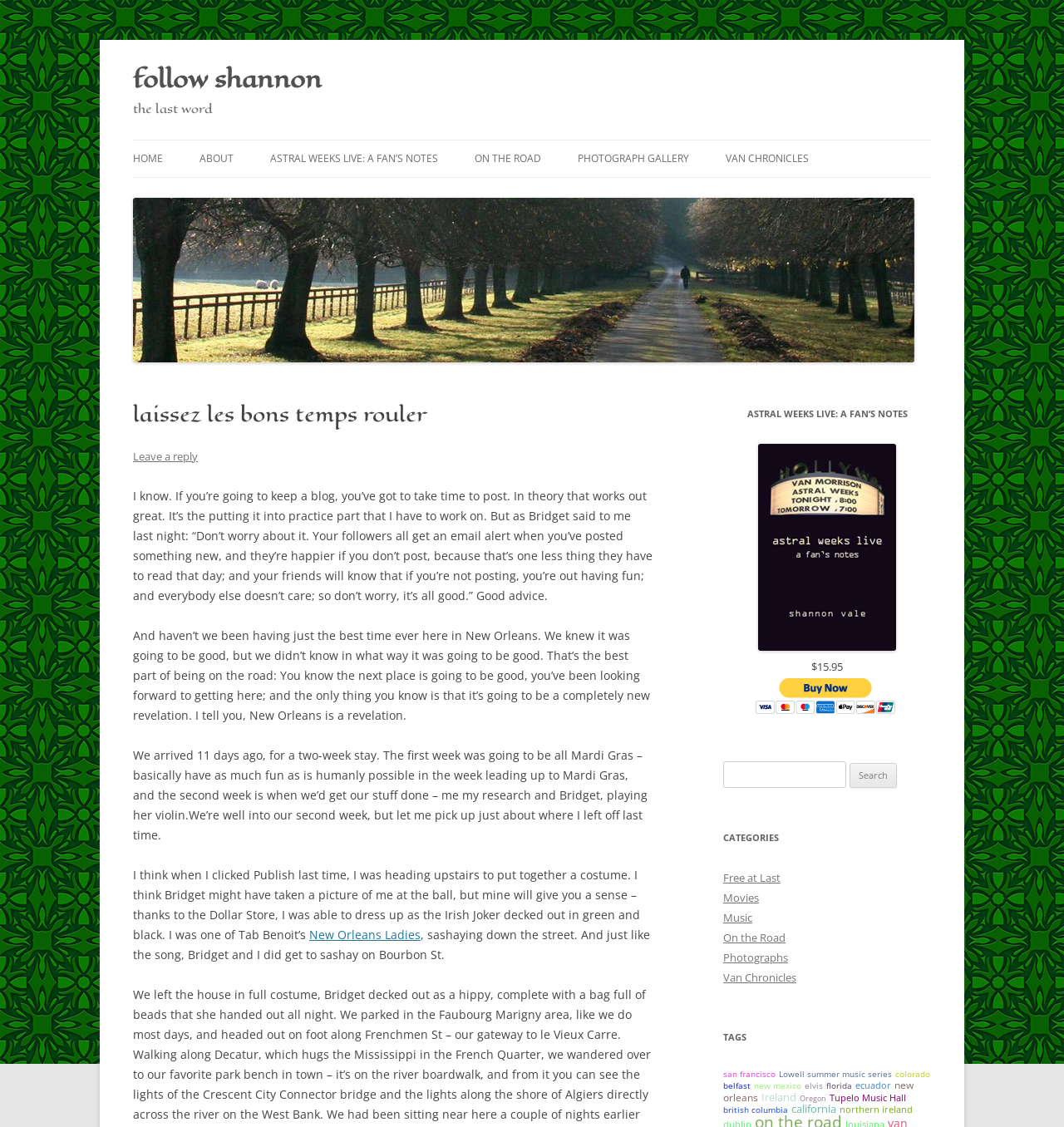Please specify the bounding box coordinates of the clickable section necessary to execute the following command: "Click on the 'HOME' link".

[0.125, 0.125, 0.153, 0.157]